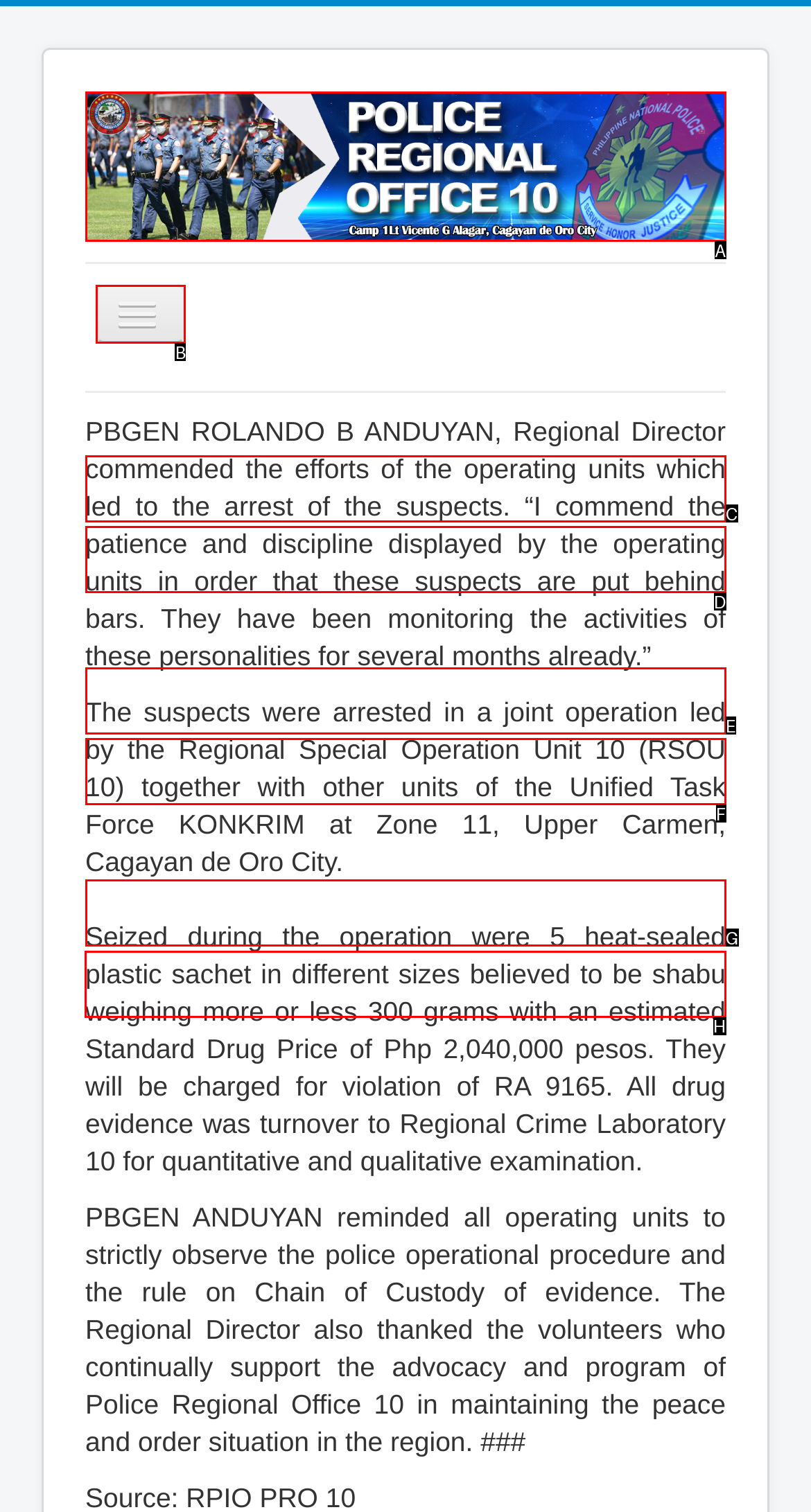Identify the correct UI element to click for this instruction: go to previous article
Respond with the appropriate option's letter from the provided choices directly.

None